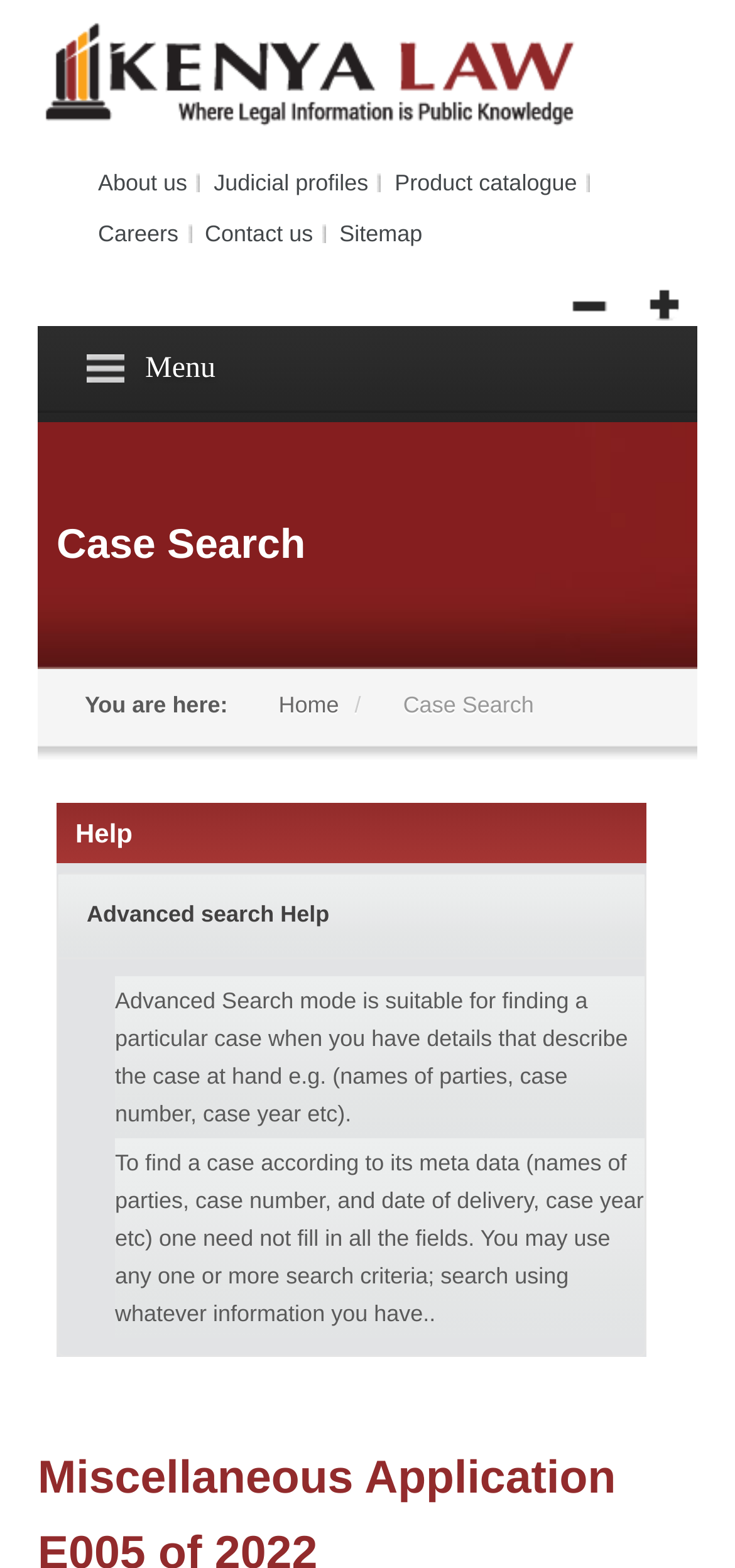Offer a detailed explanation of the webpage layout and contents.

The webpage is about the Kenya Law website, specifically the Miscellaneous Application E005 of 2022. At the top, there is a logo image and a link. Below the logo, there is a navigation menu with links to various sections, including "About us", "Judicial profiles", "Product catalogue", "Careers", "Contact us", and "Sitemap". 

On the left side, there is a vertical menu with links to different categories, including "Home", "Case Search", "Laws of Kenya", "Parliament", "Cause List", and others. This menu takes up most of the left side of the page.

In the main content area, there is a heading "Case Search" and a subheading "You are here:". Below this, there is a breadcrumb navigation trail showing the current location as "Home > Case Search". 

Further down, there is a help section with a link to "Advanced search Help" and a brief description of how to use the advanced search feature. The description explains that the advanced search mode is suitable for finding a particular case when you have details that describe the case, and that you can use any one or more search criteria to find a case.

There are also two images on the right side of the page, each with a link. The images are likely advertisements or promotional materials.